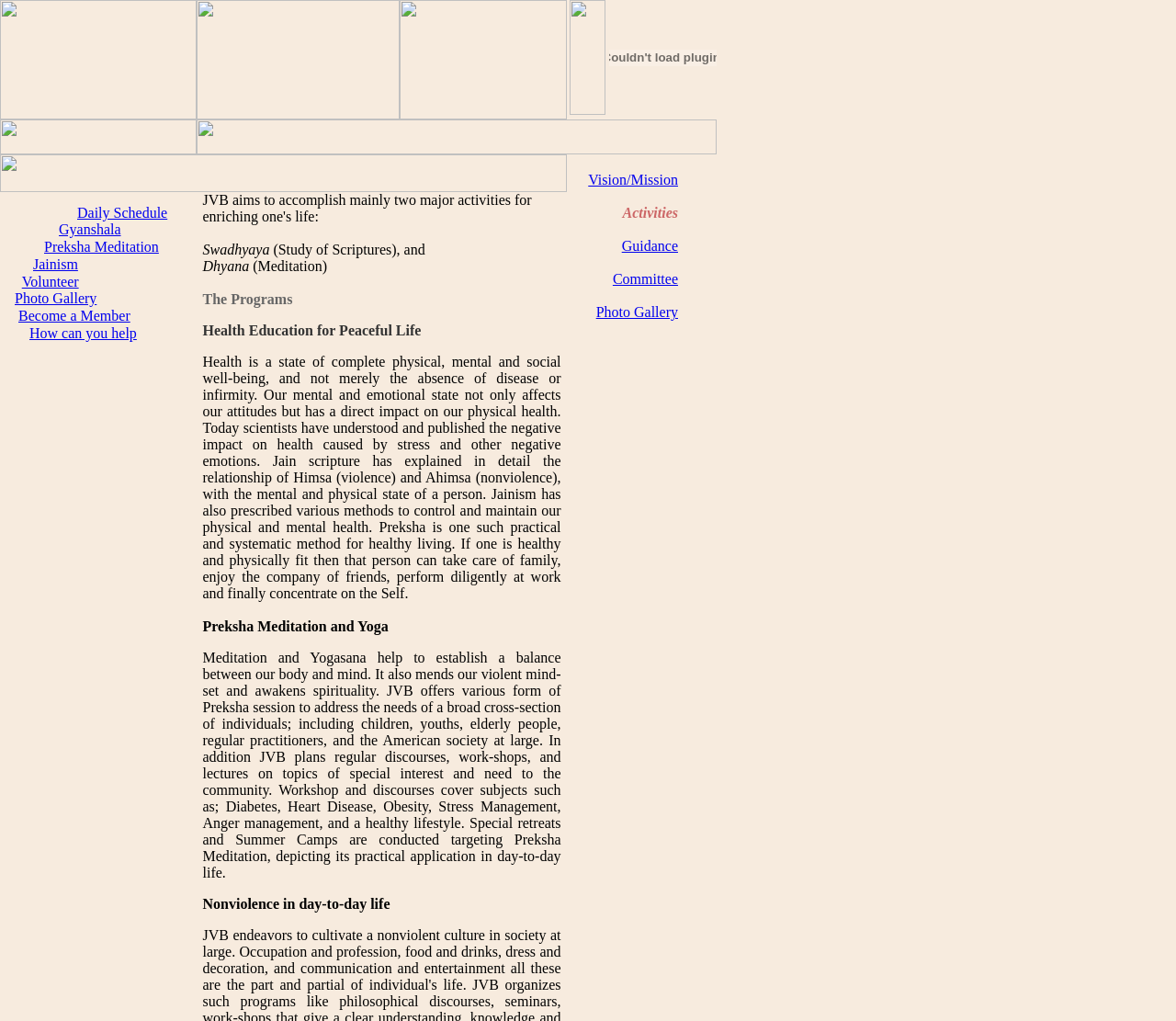Determine the bounding box coordinates for the area you should click to complete the following instruction: "become a member".

[0.016, 0.302, 0.111, 0.317]